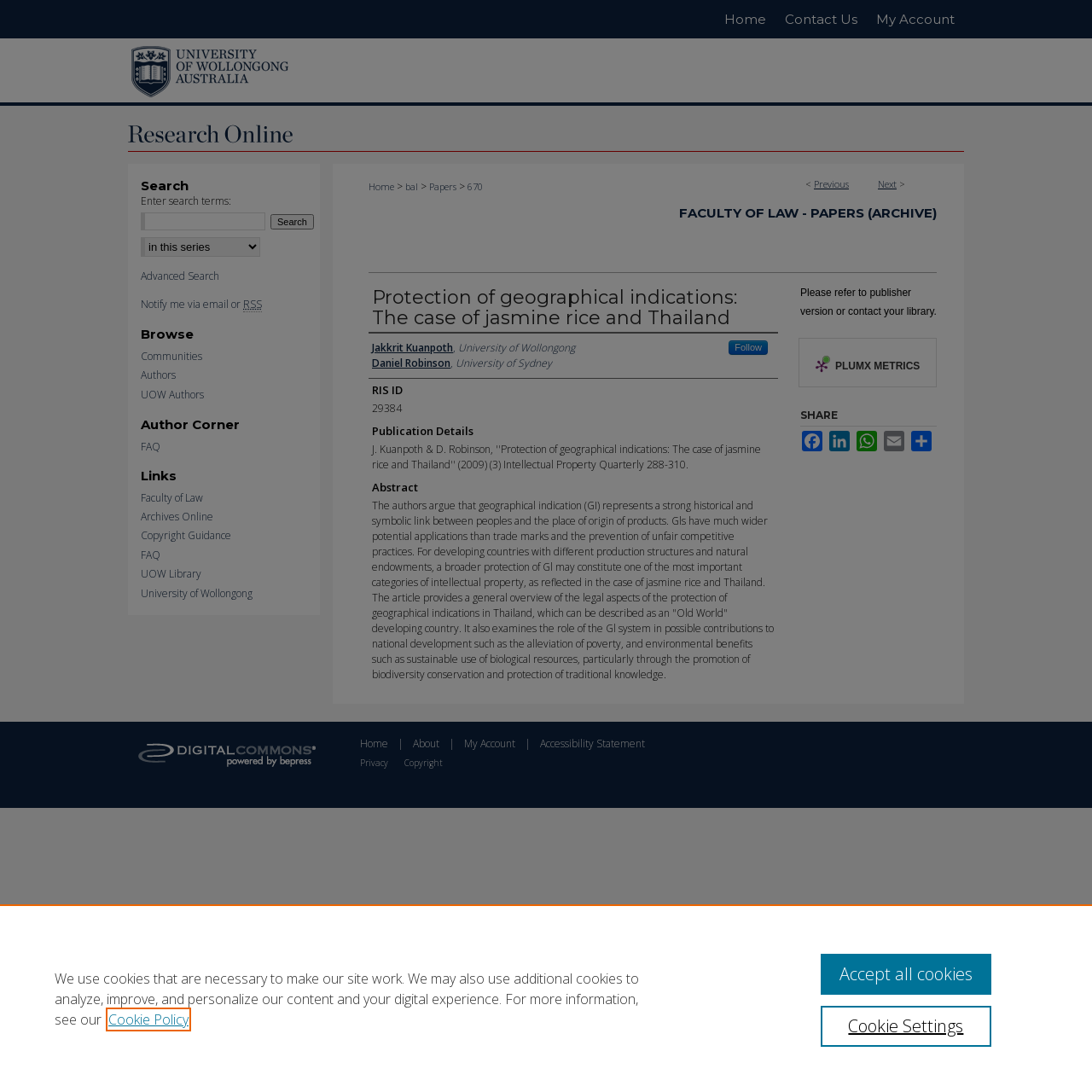Can you determine the main header of this webpage?

Protection of geographical indications: The case of jasmine rice and Thailand